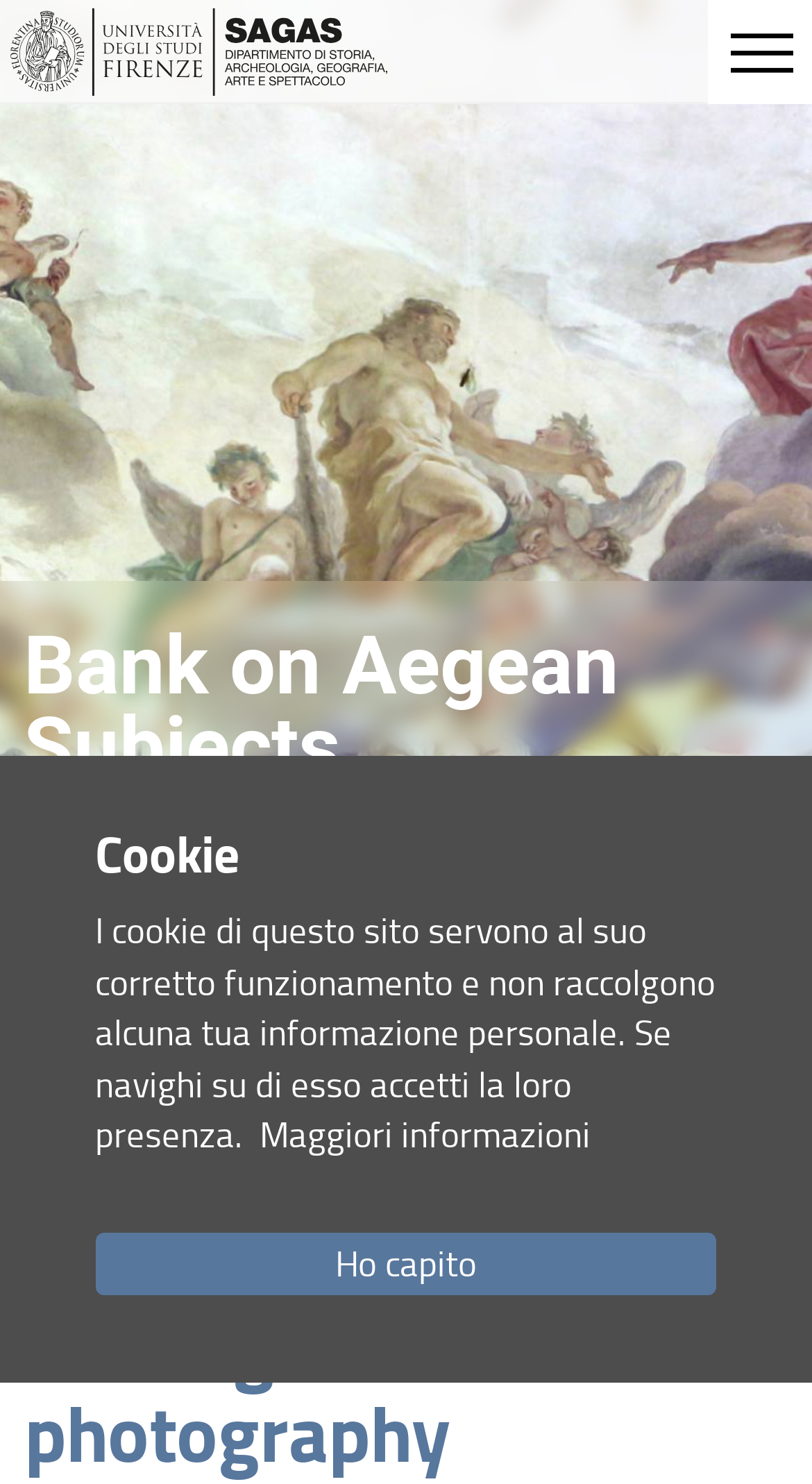What is the purpose of the cookies on this website?
Utilize the image to construct a detailed and well-explained answer.

According to the cookie notification, the cookies on this website serve the purpose of correct functioning and do not collect any personal information.